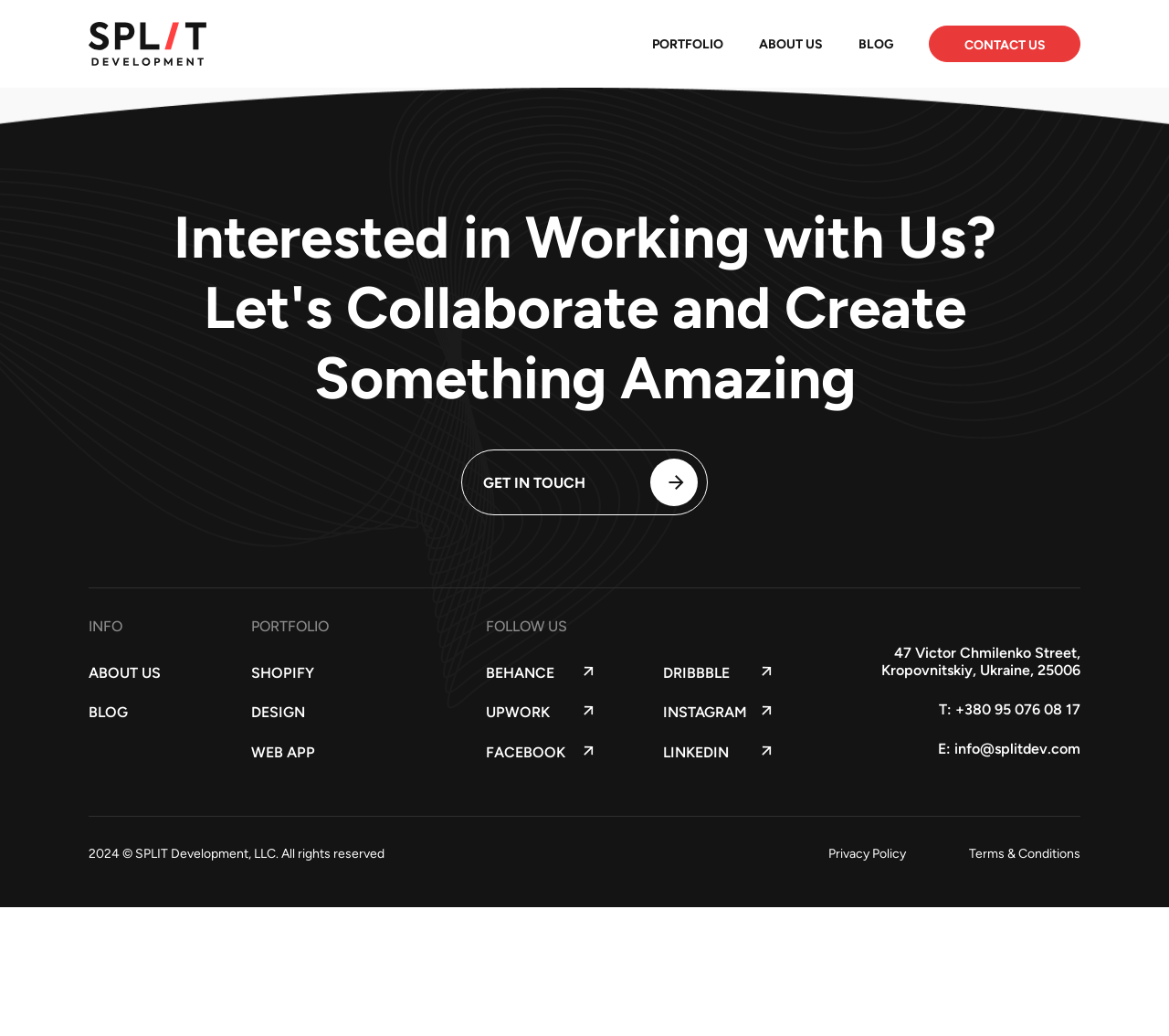Using the image as a reference, answer the following question in as much detail as possible:
What is the email address of the company?

The email address can be found in the footer section of the webpage, where it is written as 'E: info@splitdev.com'.